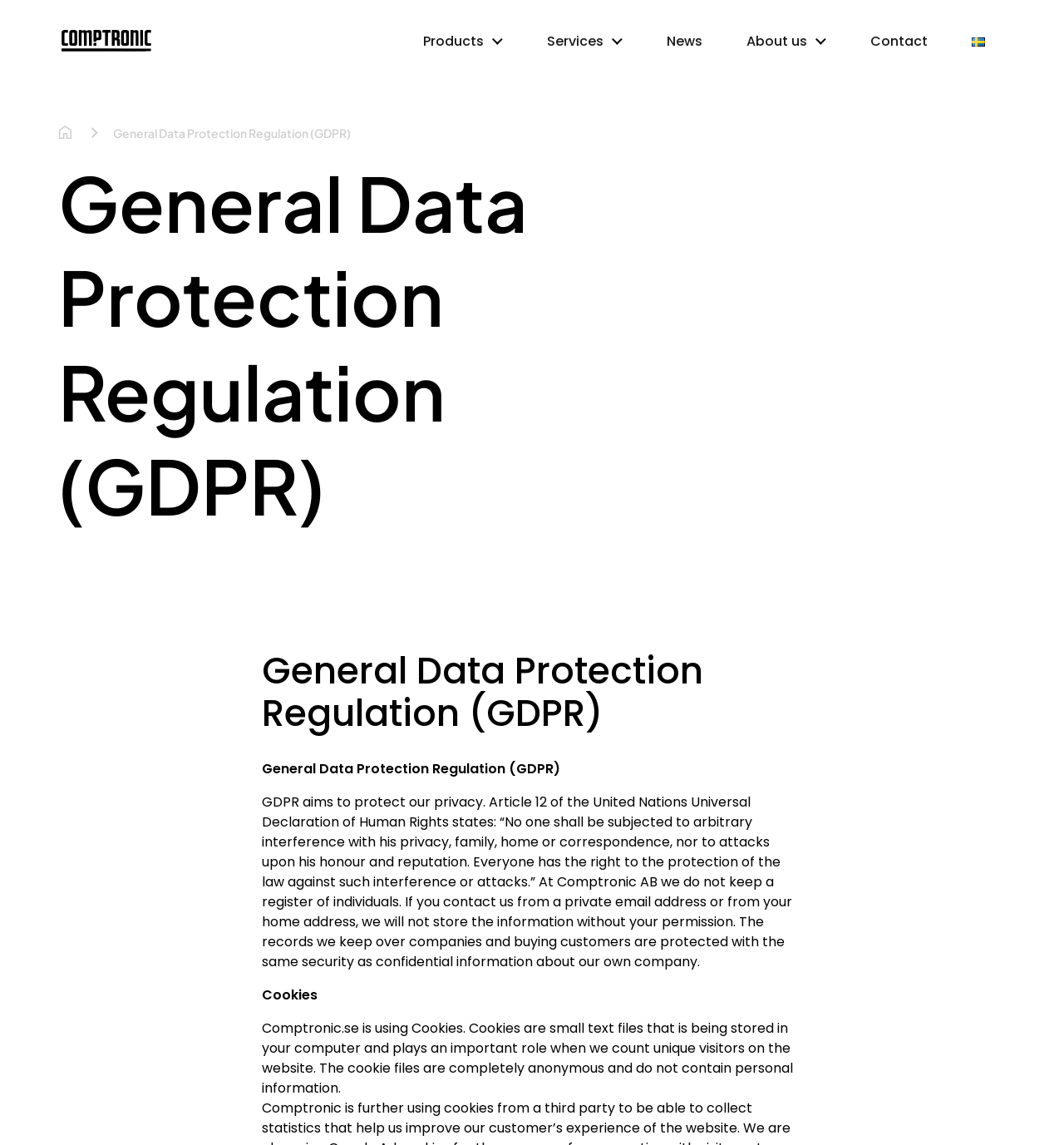What is the purpose of GDPR?
Please utilize the information in the image to give a detailed response to the question.

According to the webpage, GDPR aims to protect our privacy, as stated in Article 12 of the United Nations Universal Declaration of Human Rights. This is mentioned in the paragraph that explains what GDPR is.